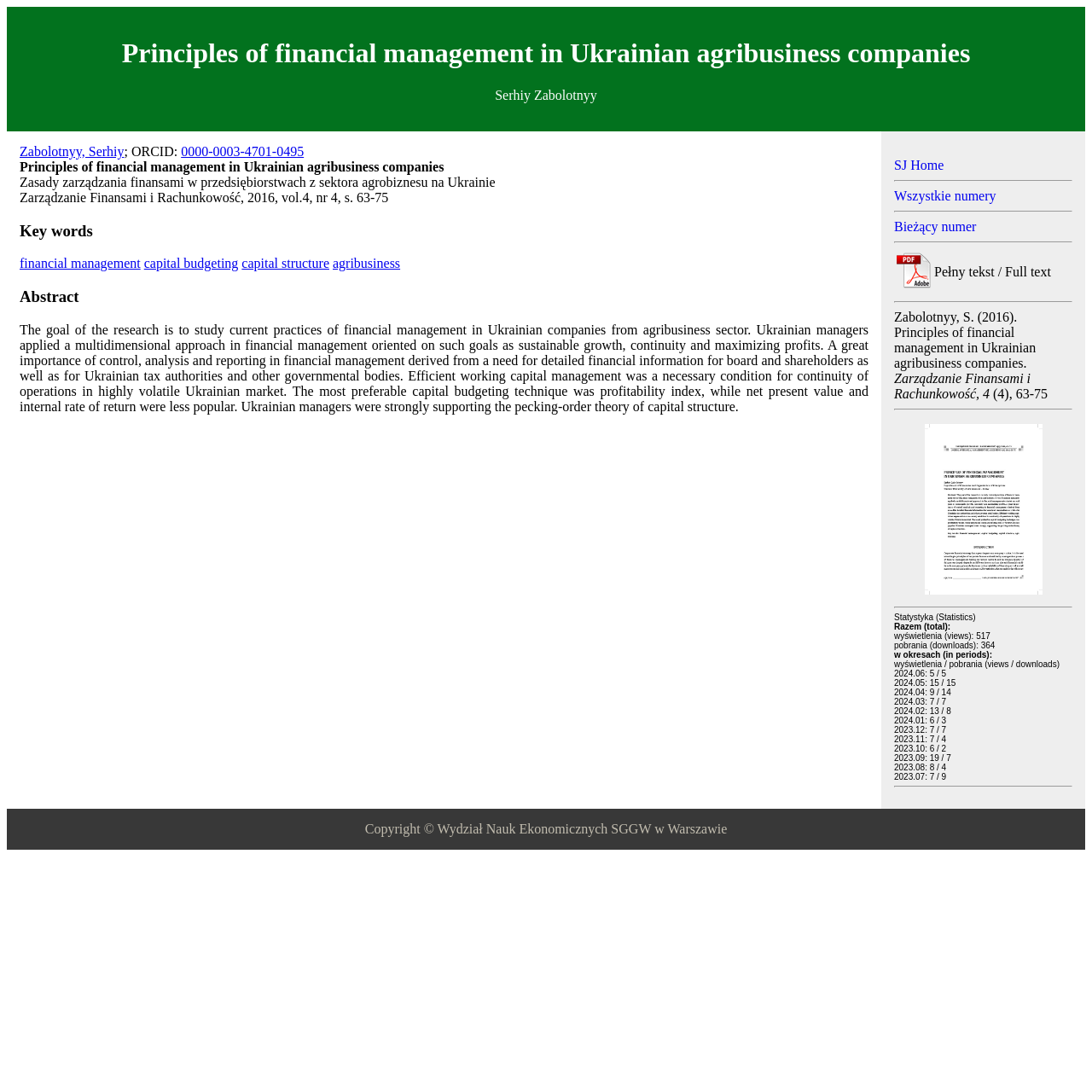Please locate the bounding box coordinates of the element that needs to be clicked to achieve the following instruction: "View the abstract of the article". The coordinates should be four float numbers between 0 and 1, i.e., [left, top, right, bottom].

[0.018, 0.263, 0.795, 0.28]